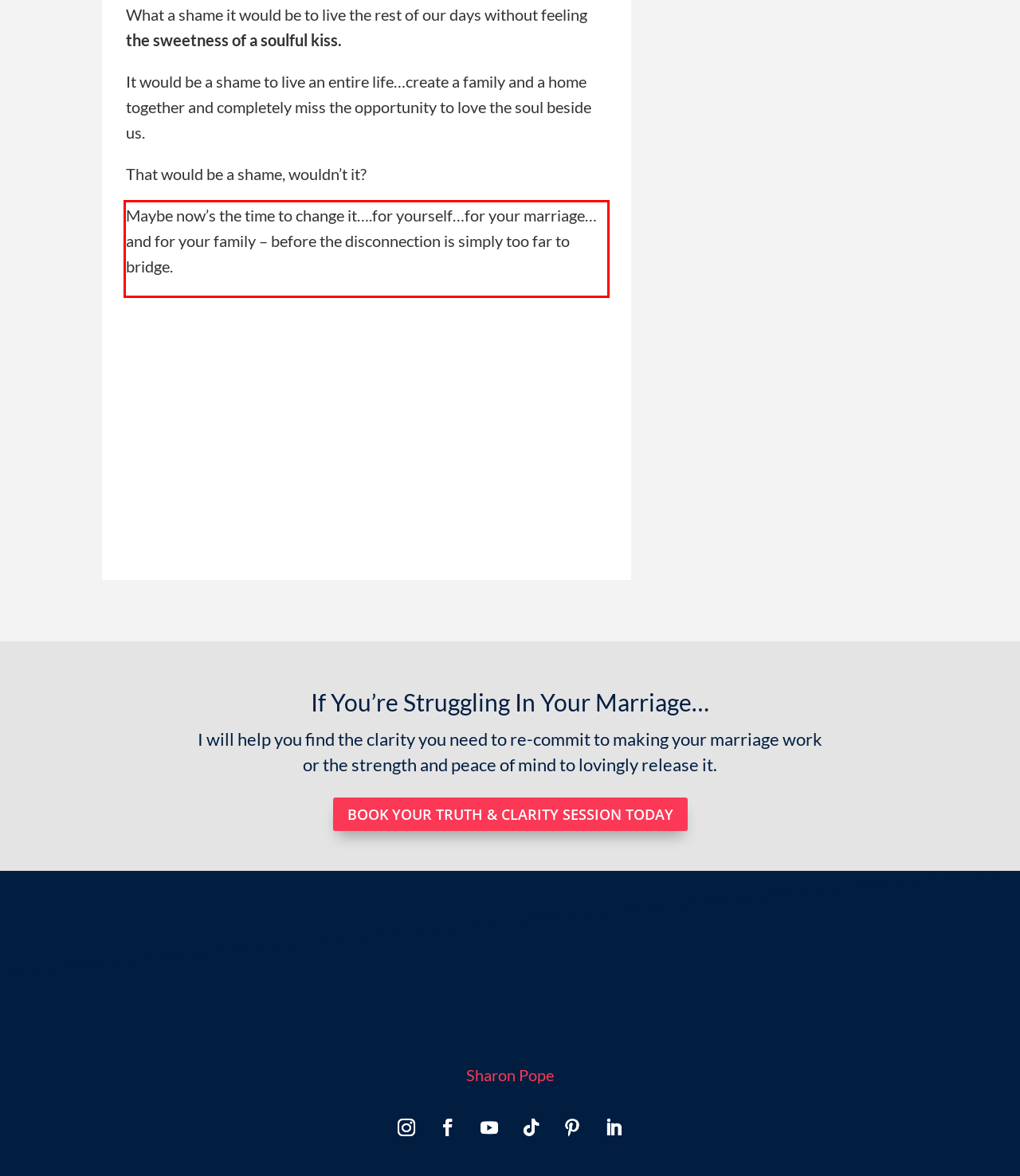Inspect the webpage screenshot that has a red bounding box and use OCR technology to read and display the text inside the red bounding box.

Maybe now’s the time to change it….for yourself…for your marriage…and for your family – before the disconnection is simply too far to bridge.